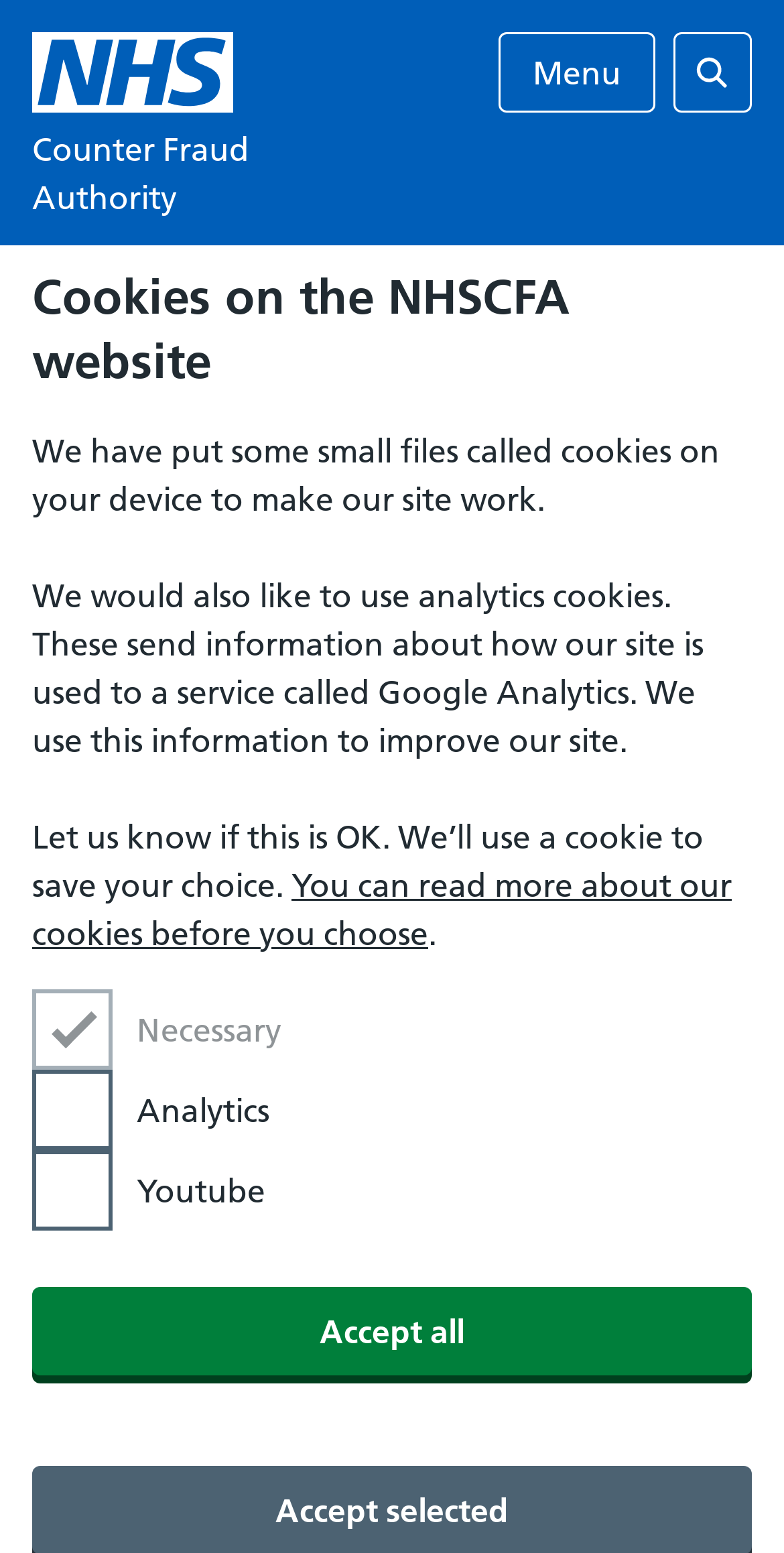Illustrate the webpage thoroughly, mentioning all important details.

The webpage is about NHS pensions, specifically for retired NHS employees or their partners. At the top left corner, there is an NHS homepage link accompanied by a small image. Next to it, the text "Counter Fraud Authority" is displayed. 

On the top right corner, there are two buttons: "Menu" and "Open search". Below the top section, a heading "Cookies on the NHSCFA website" is centered. 

Under the heading, a paragraph of text explains the use of cookies on the website, including necessary cookies and analytics cookies that send information to Google Analytics. The text also mentions the option to choose whether to allow analytics cookies. 

Below the explanatory text, there is a link to read more about the cookies before making a choice. Underneath, there are three checkboxes: "Necessary" which is disabled and checked, "Analytics" which is unchecked, and "Youtube" which is also unchecked. 

Finally, at the bottom right corner, there is an "Accept all" button.